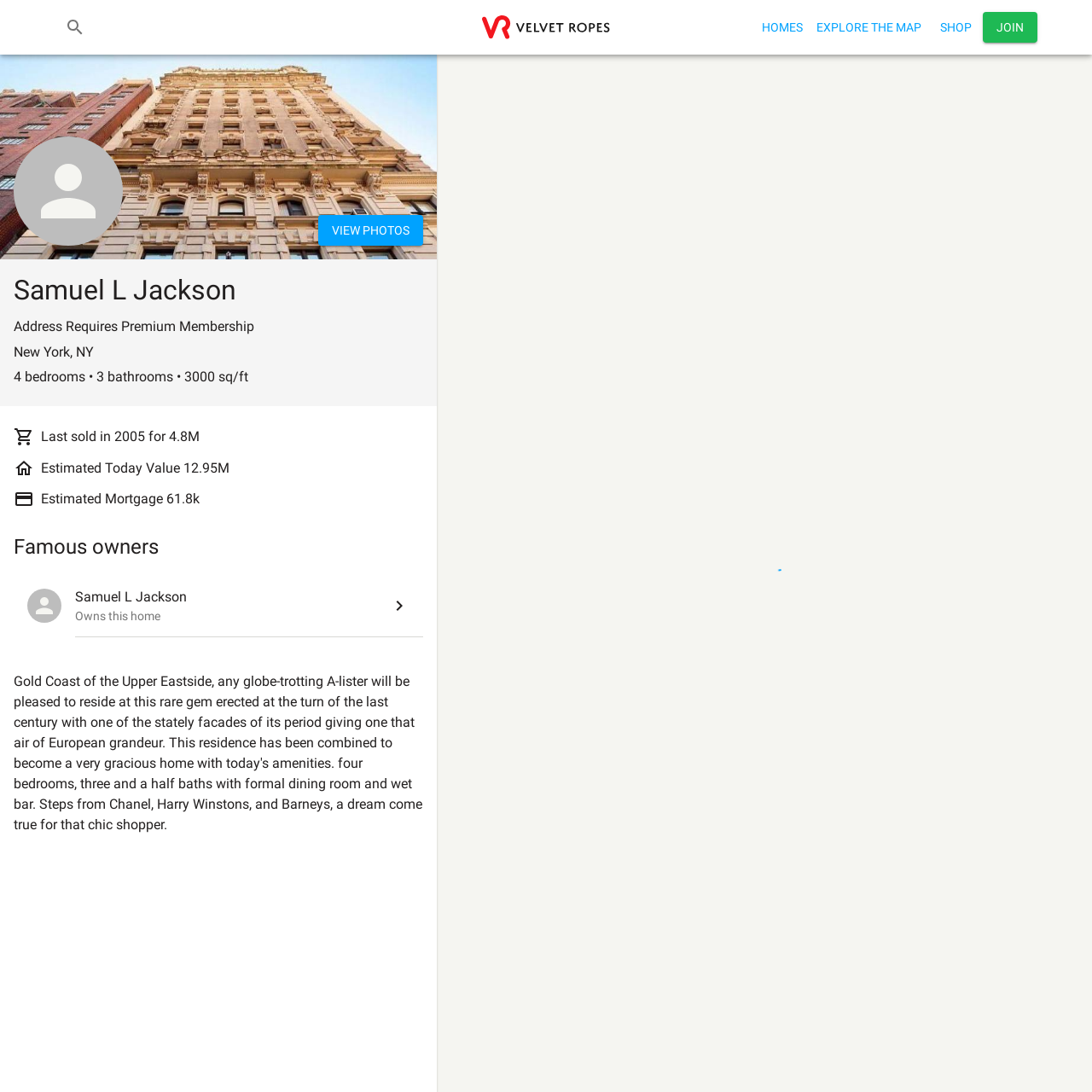Identify the bounding box coordinates for the element that needs to be clicked to fulfill this instruction: "search". Provide the coordinates in the format of four float numbers between 0 and 1: [left, top, right, bottom].

[0.05, 0.006, 0.088, 0.044]